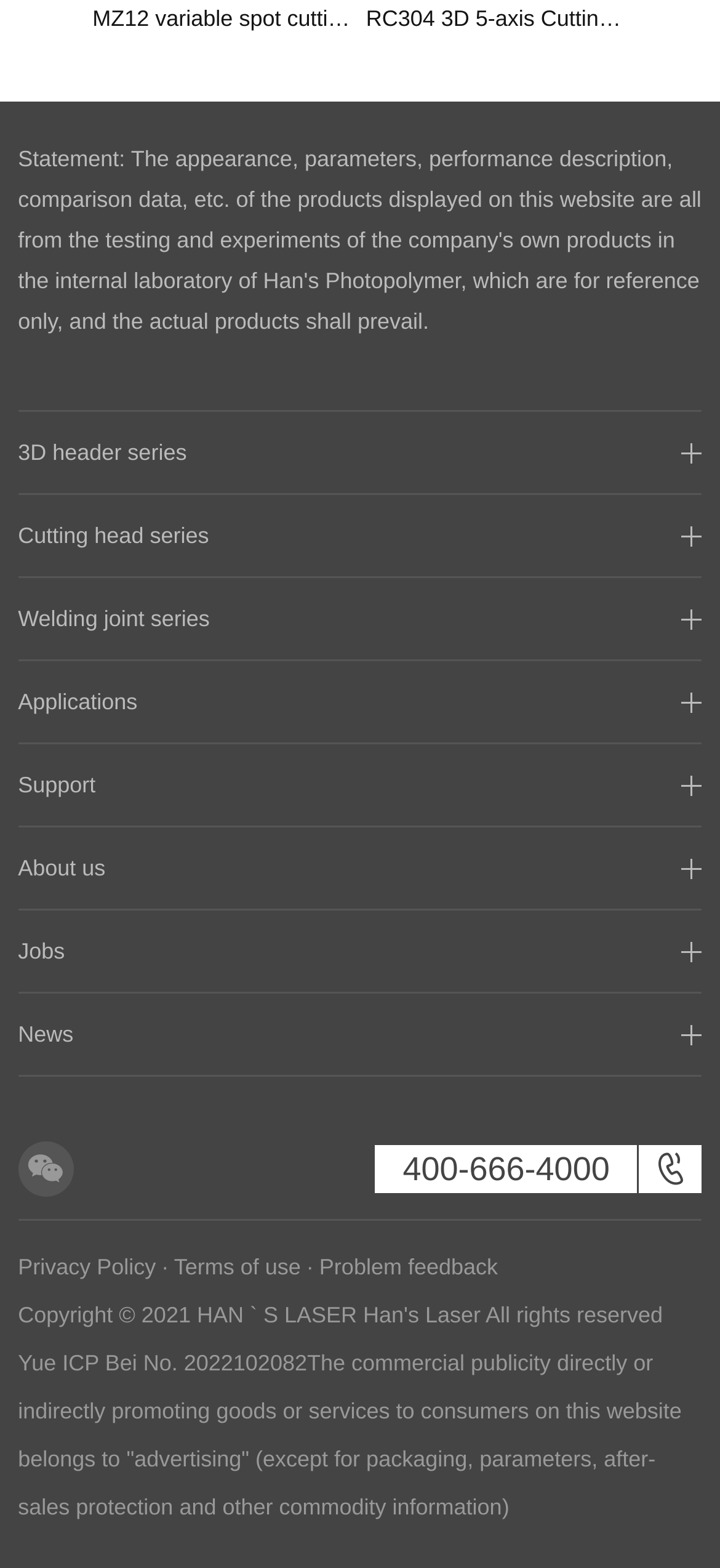Determine the coordinates of the bounding box for the clickable area needed to execute this instruction: "View News".

[0.025, 0.652, 0.102, 0.668]